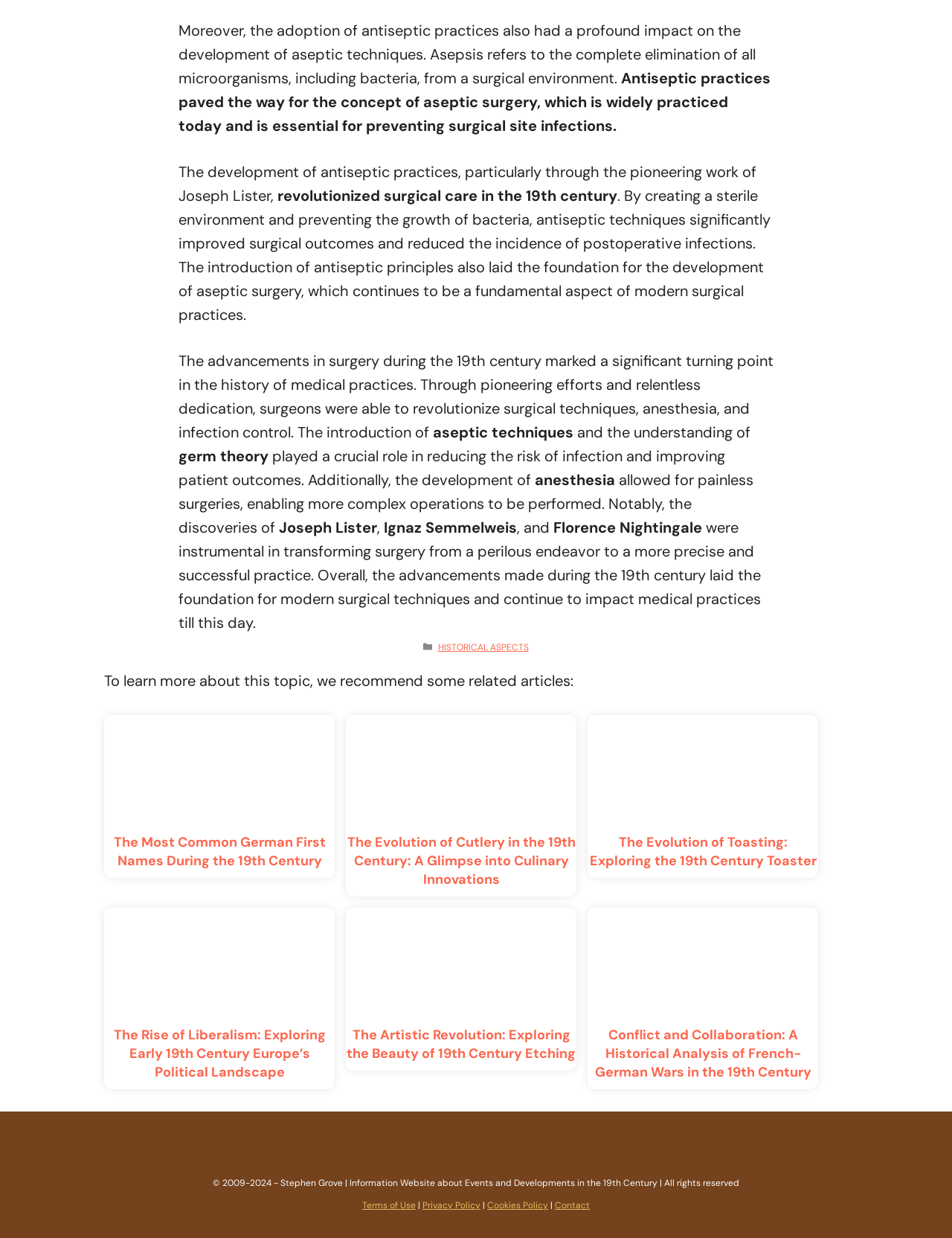Who is mentioned as a pioneer in antiseptic practices?
Carefully examine the image and provide a detailed answer to the question.

The webpage mentions Joseph Lister as a pioneer in antiseptic practices, specifically in the context of surgical care in the 19th century.